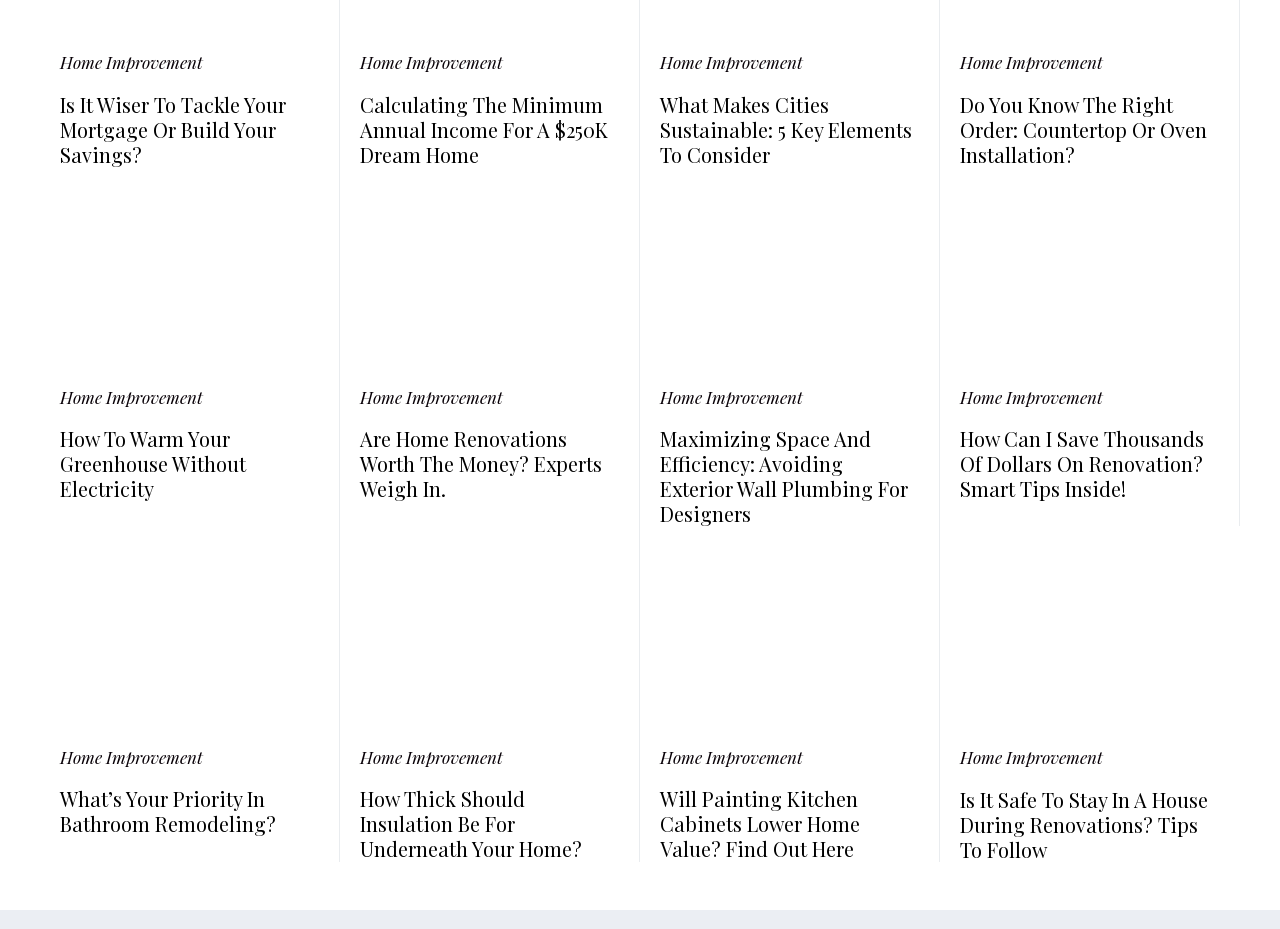Bounding box coordinates are to be given in the format (top-left x, top-left y, bottom-right x, bottom-right y). All values must be floating point numbers between 0 and 1. Provide the bounding box coordinate for the UI element described as: Home Improvement

[0.75, 0.055, 0.862, 0.079]